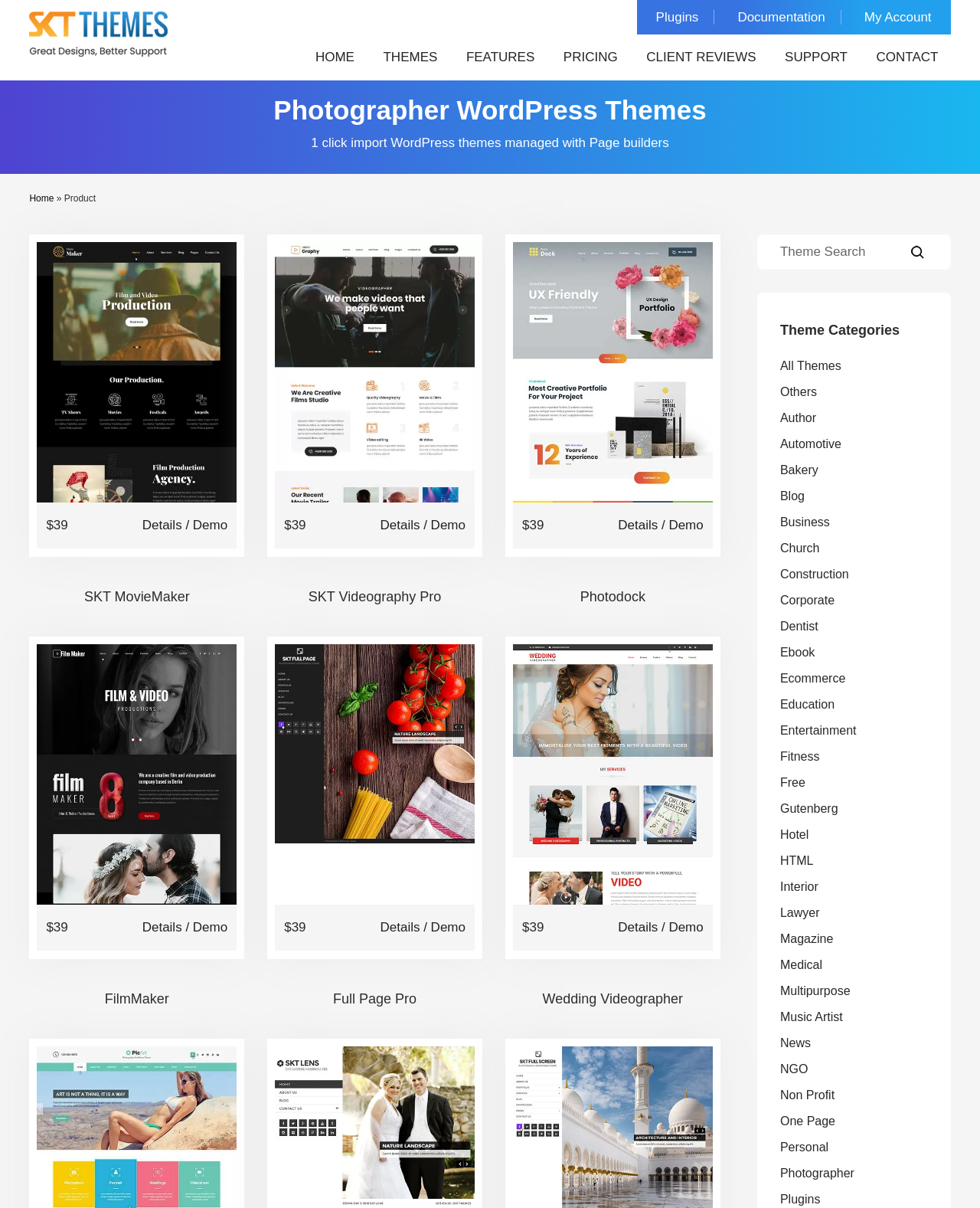Provide the bounding box for the UI element matching this description: "title="SKT Lens Pro"".

[0.281, 0.866, 0.484, 0.999]